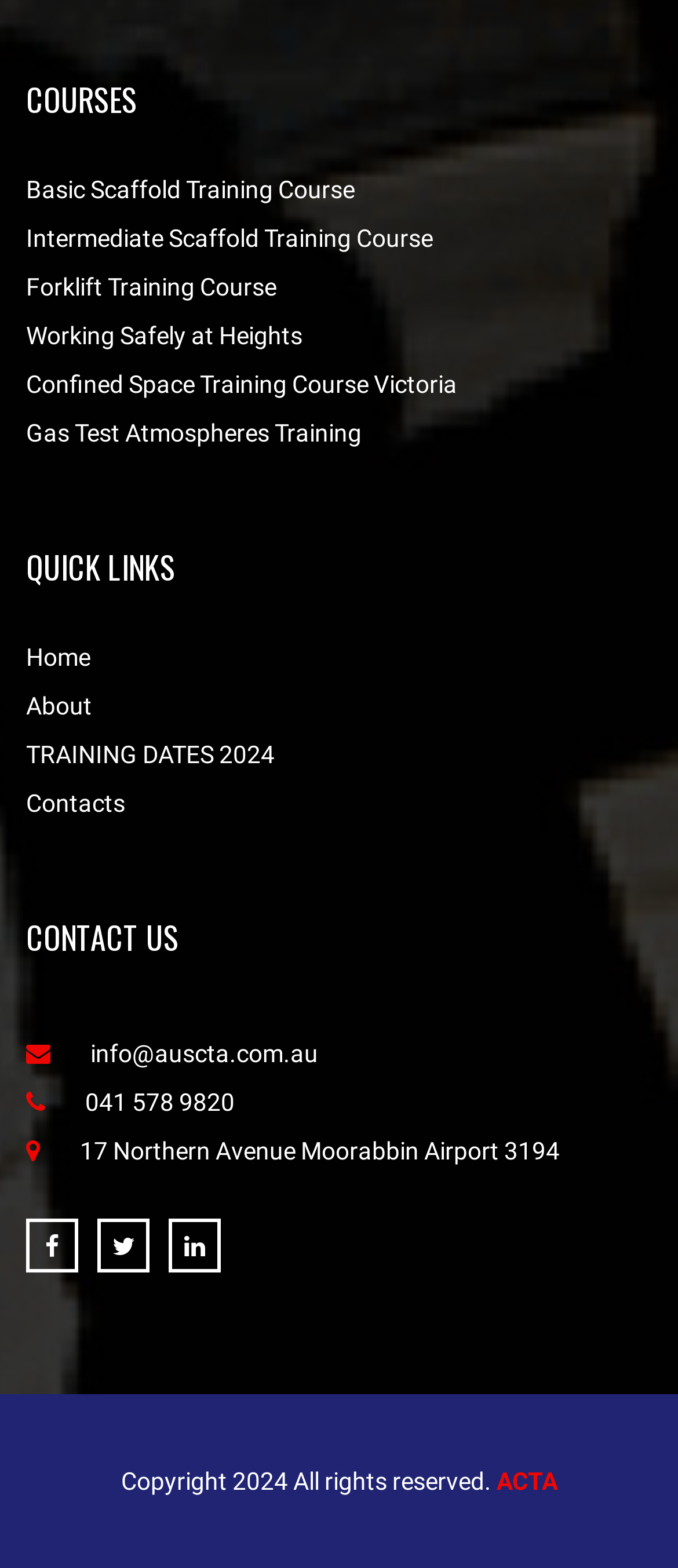What is the email address to contact?
Using the image as a reference, give an elaborate response to the question.

I found the email address under the 'CONTACT US' heading, which is 'info@auscta.com.au'.